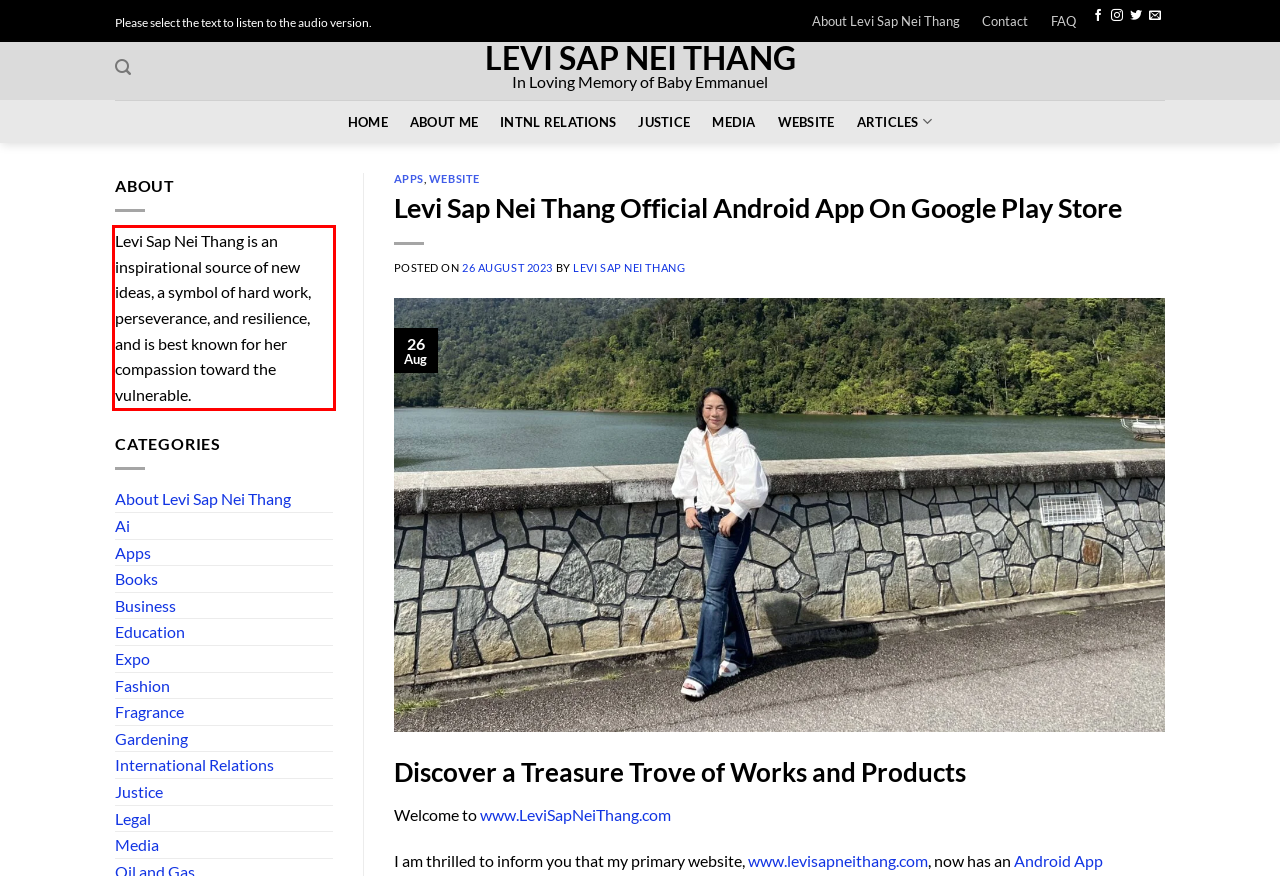Given a screenshot of a webpage, identify the red bounding box and perform OCR to recognize the text within that box.

Levi Sap Nei Thang is an inspirational source of new ideas, a symbol of hard work, perseverance, and resilience, and is best known for her compassion toward the vulnerable.